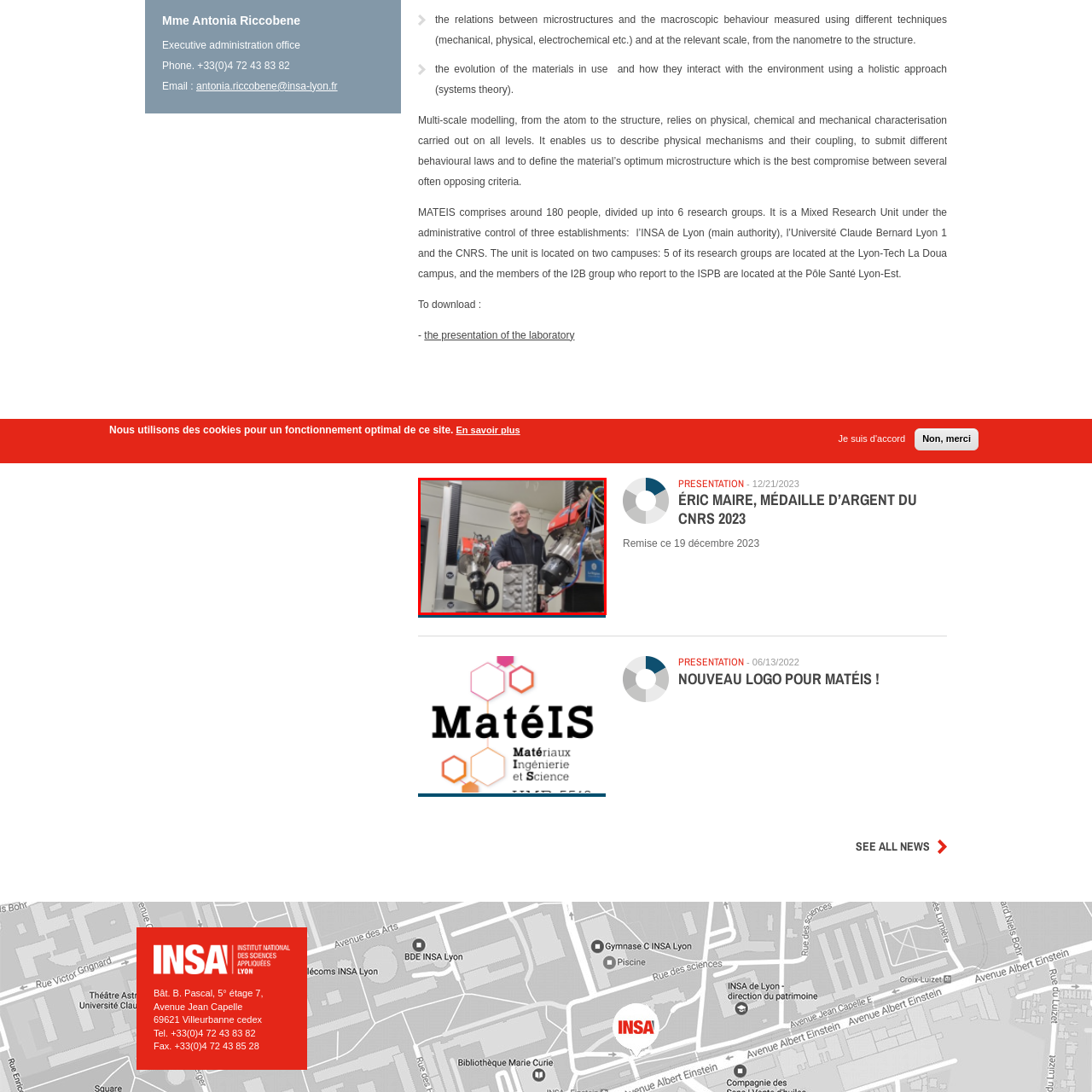View the element within the red boundary, What is the purpose of the mechanical device? 
Deliver your response in one word or phrase.

Advanced manufacturing or research